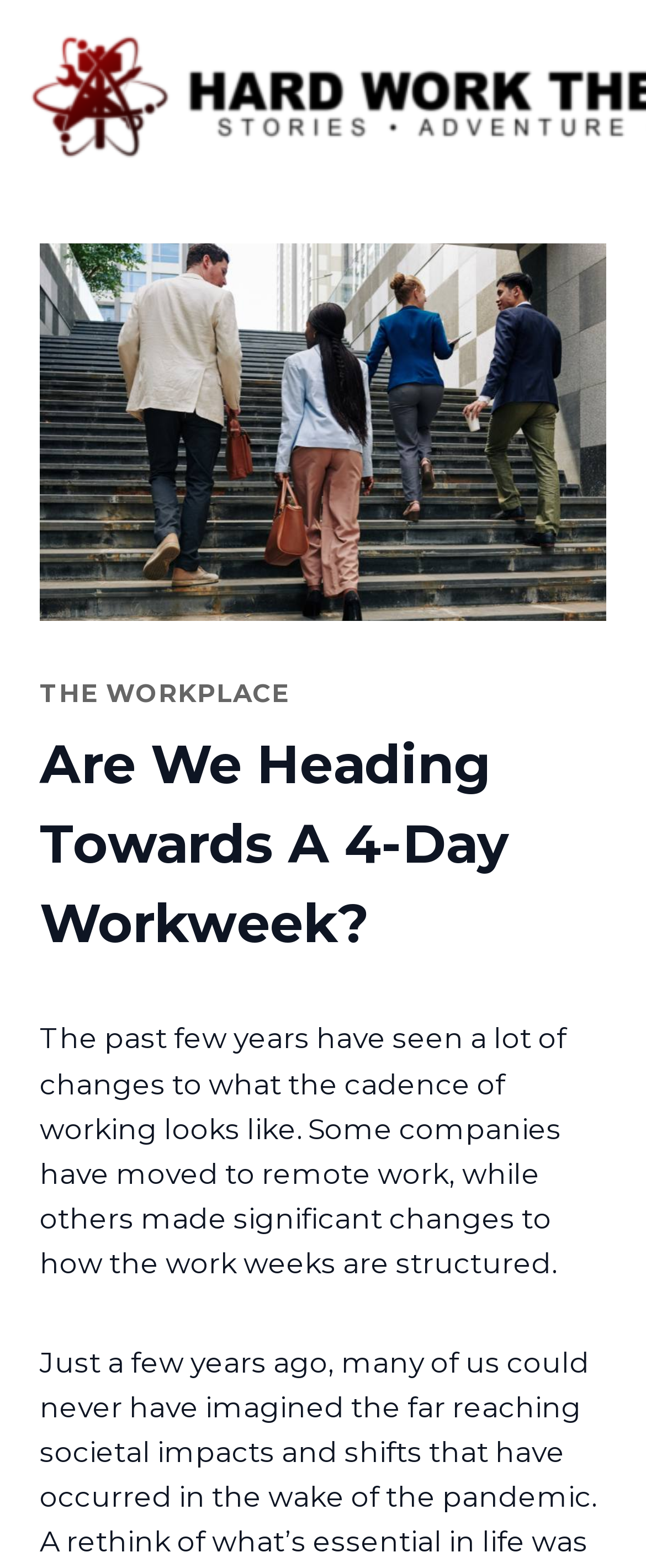Please find the bounding box for the UI element described by: "The Workplace".

[0.062, 0.432, 0.448, 0.452]